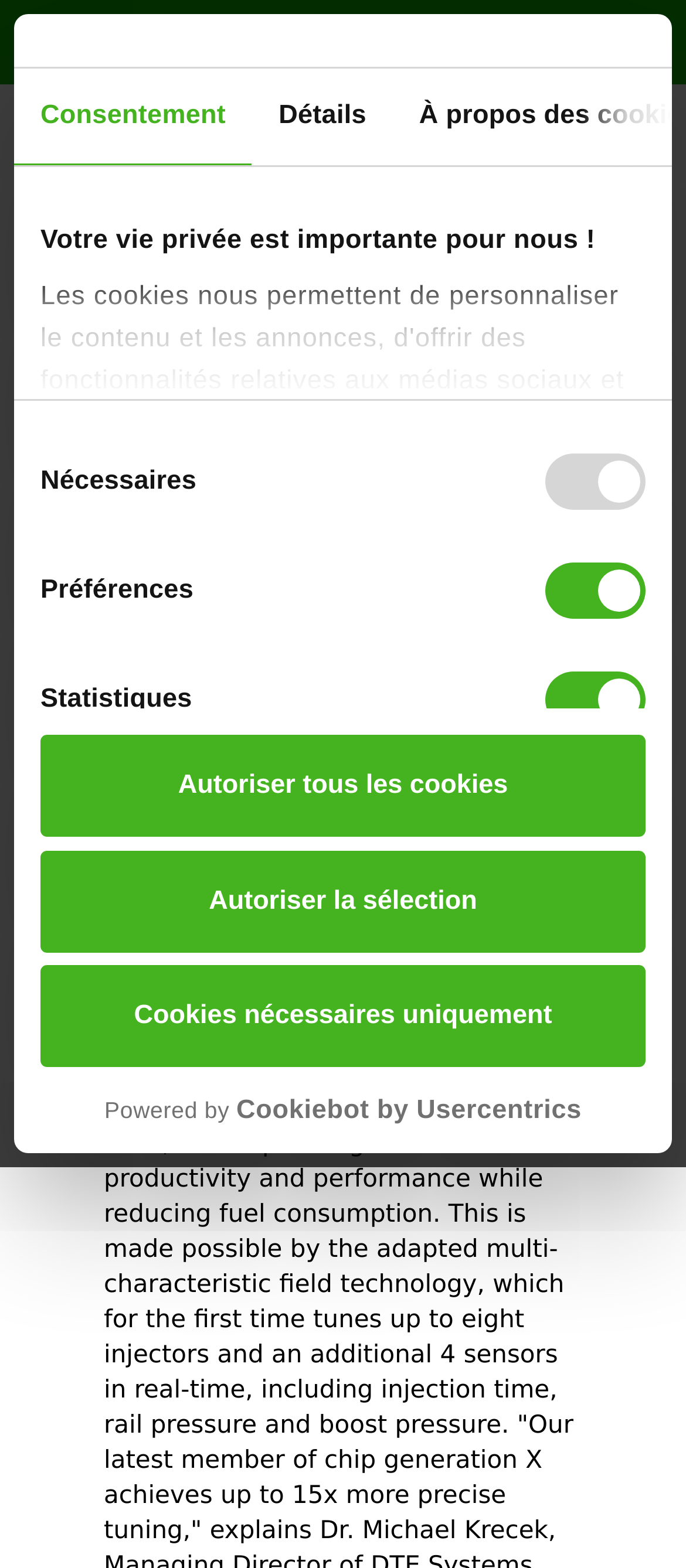Can you identify the bounding box coordinates of the clickable region needed to carry out this instruction: 'Click the 'DTE CHIPTUNING' link'? The coordinates should be four float numbers within the range of 0 to 1, stated as [left, top, right, bottom].

[0.062, 0.237, 0.326, 0.255]